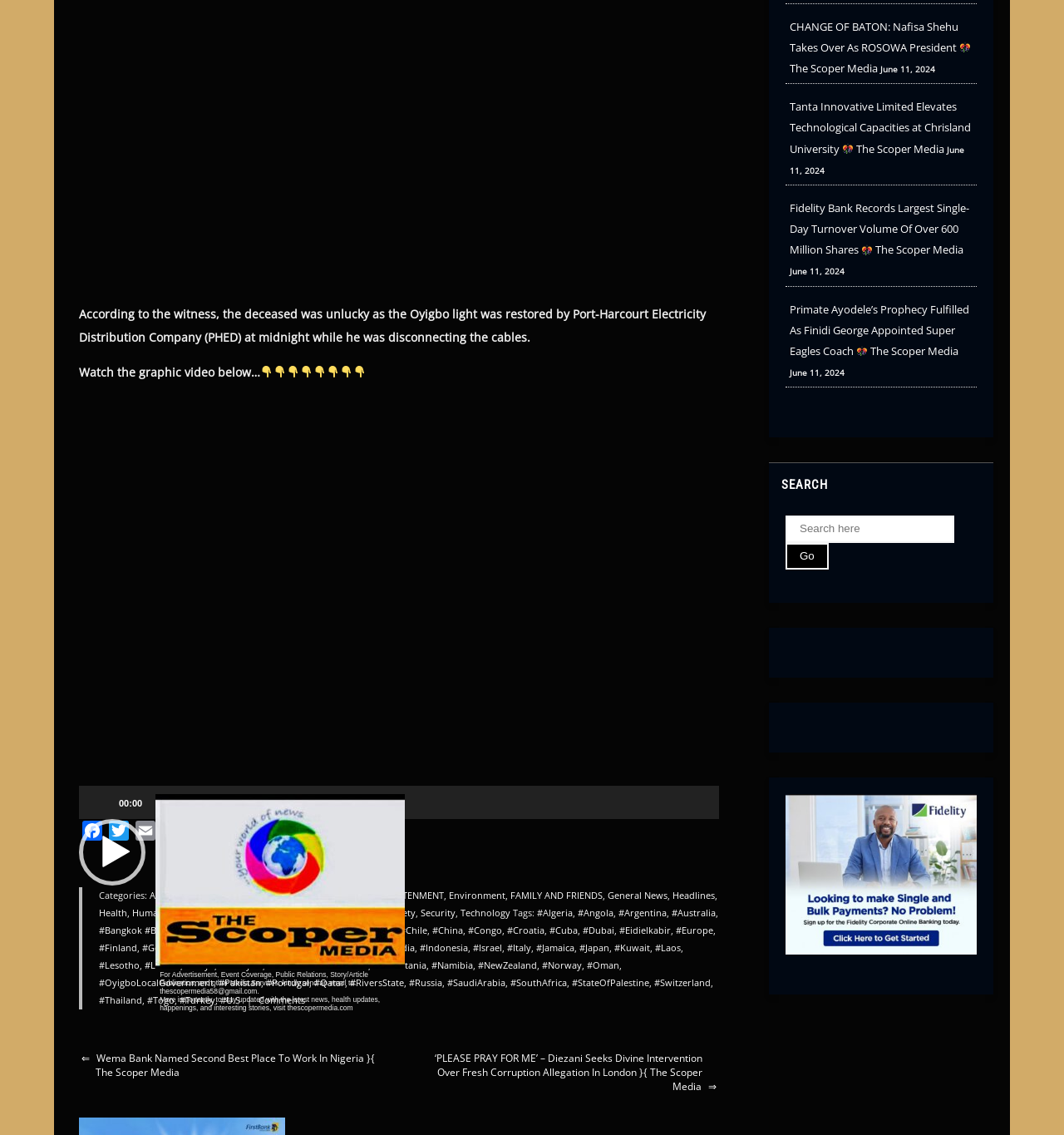Determine the bounding box coordinates of the UI element described by: "Crime".

[0.213, 0.784, 0.238, 0.794]